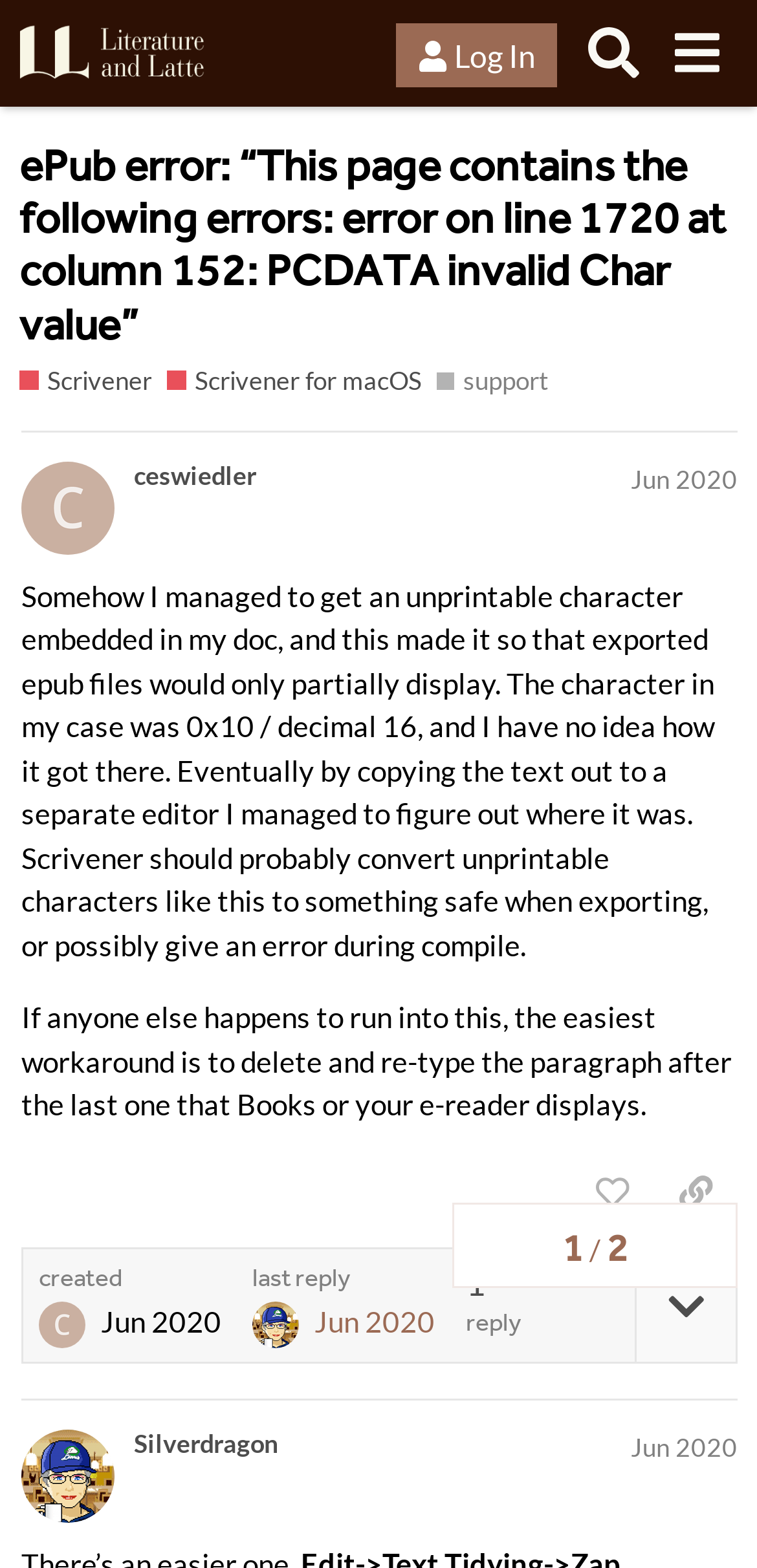Identify the bounding box coordinates of the region that should be clicked to execute the following instruction: "Copy a link to this post".

[0.864, 0.737, 0.974, 0.783]